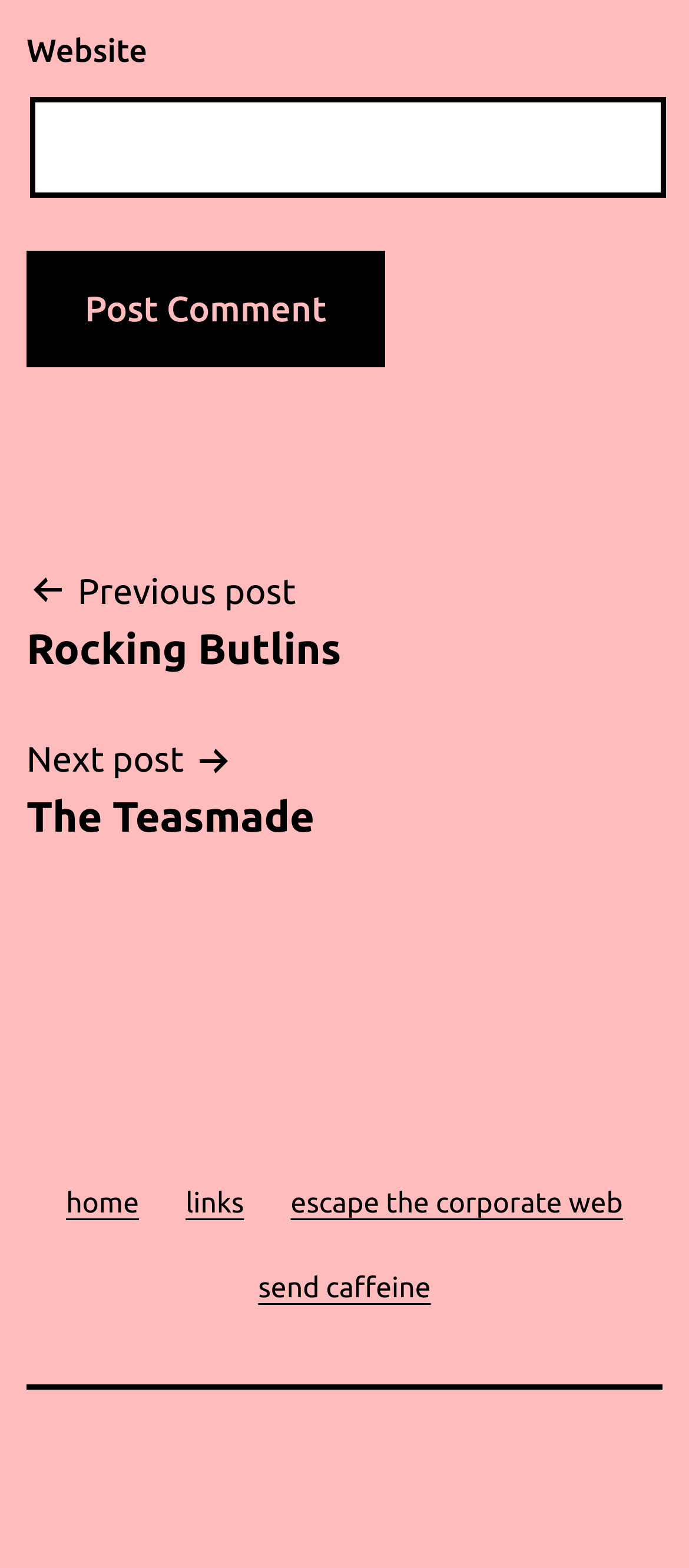What is the function of the 'Post Comment' button?
Observe the image and answer the question with a one-word or short phrase response.

Submit comment